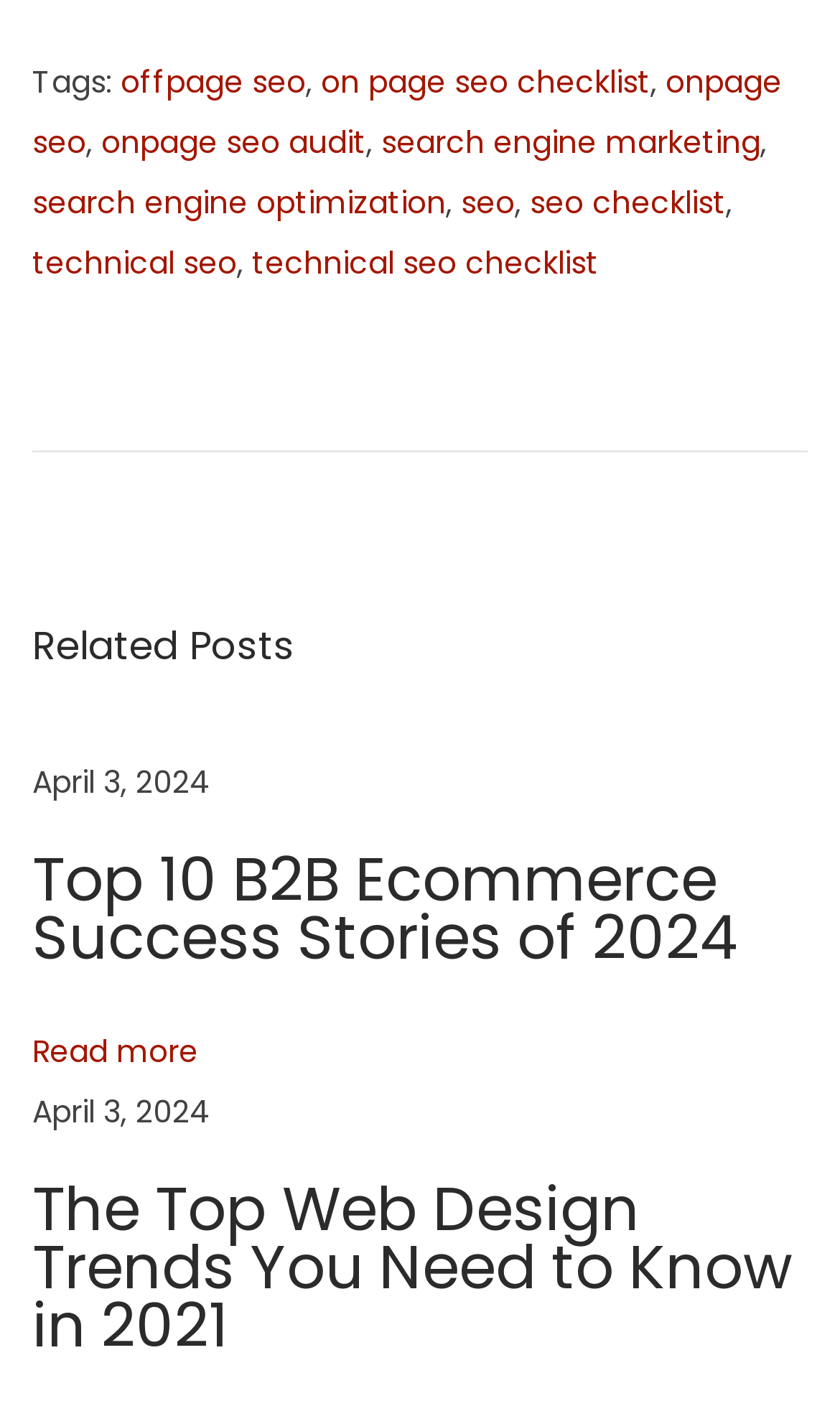Determine the bounding box coordinates of the clickable element to complete this instruction: "click 'Read more'". Provide the coordinates in the format of four float numbers between 0 and 1, [left, top, right, bottom].

[0.038, 0.723, 0.236, 0.753]